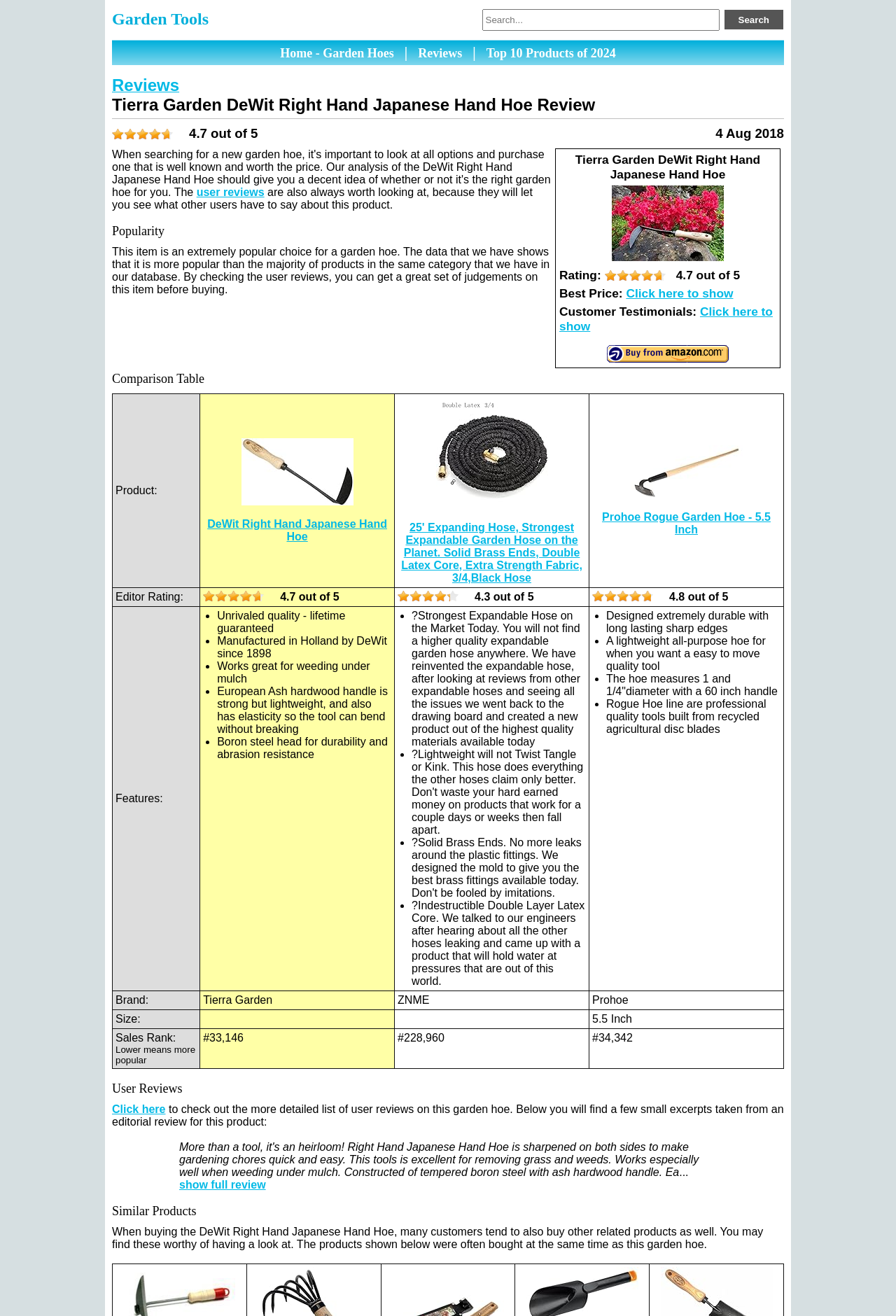Please identify the bounding box coordinates of the element's region that I should click in order to complete the following instruction: "Click on the 'Corporate' link". The bounding box coordinates consist of four float numbers between 0 and 1, i.e., [left, top, right, bottom].

None